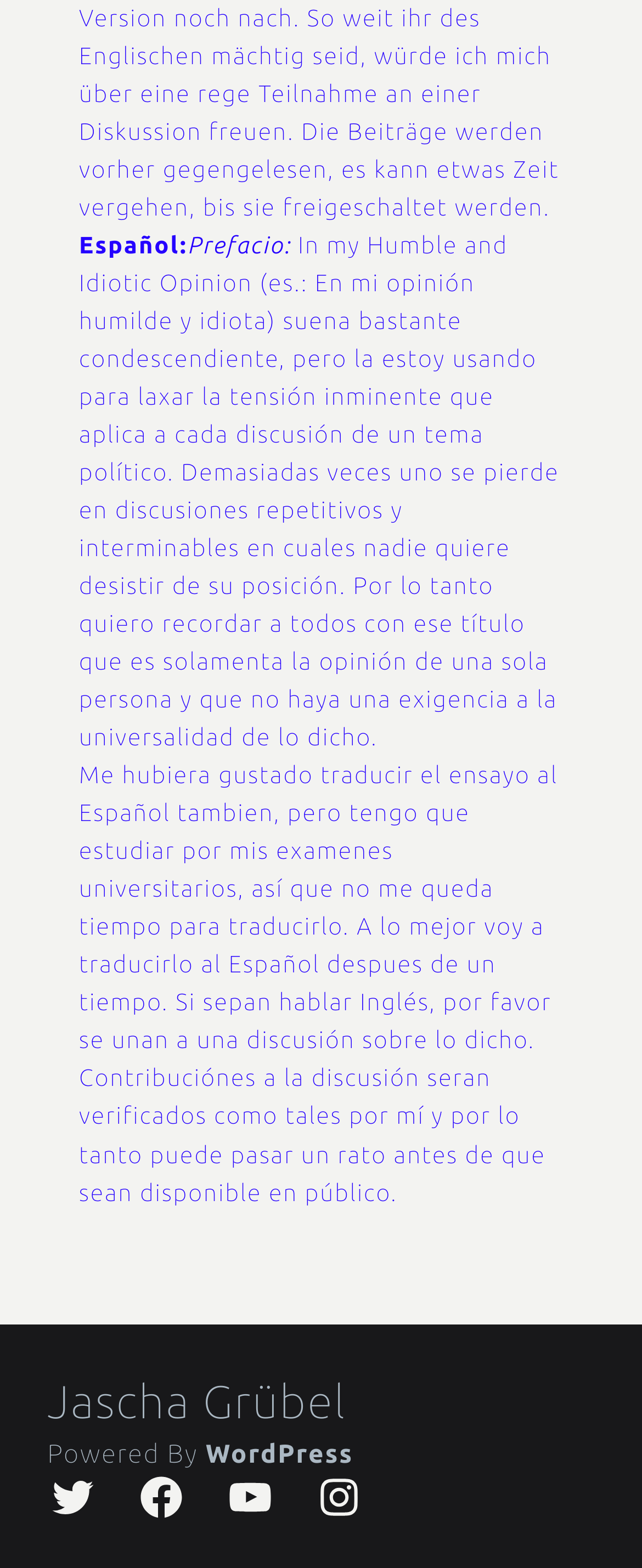What language is the author's opinion written in?
Carefully analyze the image and provide a detailed answer to the question.

The author mentions 'Español' at the beginning of the text, and the text that follows is written in Spanish, indicating that the author's opinion is written in Spanish.